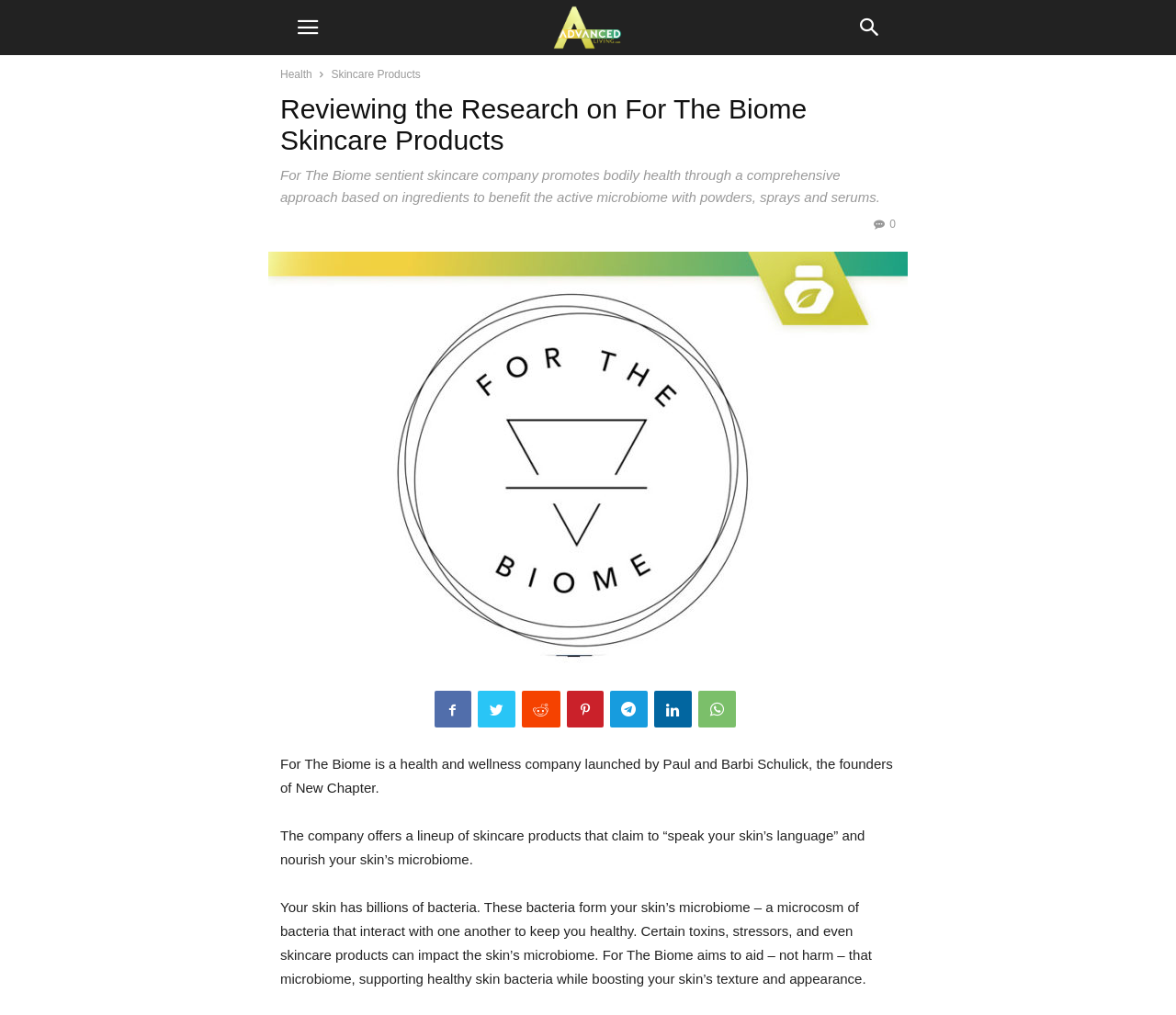Based on the image, please elaborate on the answer to the following question:
What is the relationship between the skin's microbiome and health?

I found the answer by reading the static text that says 'These bacteria form your skin’s microbiome – a microcosm of bacteria that interact with one another to keep you healthy.'